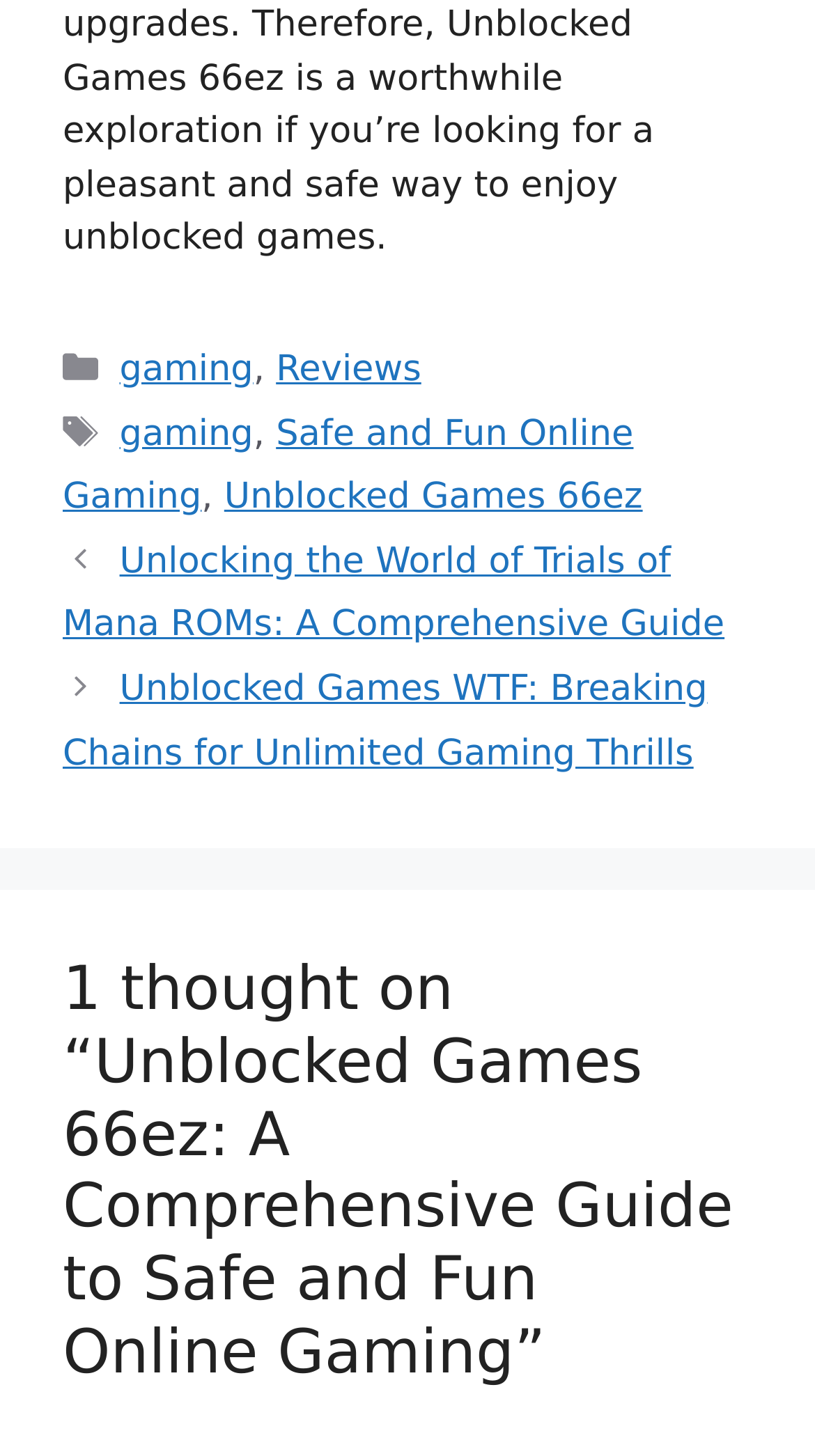How many posts are listed?
Using the screenshot, give a one-word or short phrase answer.

2